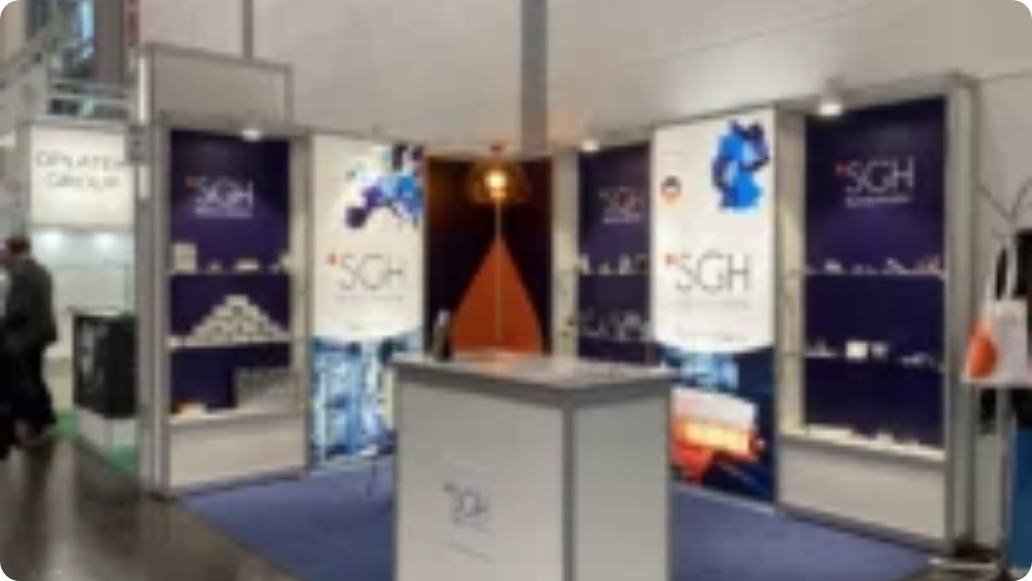Compose a detailed narrative for the image.

The image showcases a vibrant exhibition booth from the Compamed Medica fair, which took place in Düsseldorf from November 14th to 17th. The booth prominently features design elements in purple and white, displaying the "SGH" brand logo. It includes neatly arranged product showcases on either side, highlighting various medical devices. In the foreground, a sleek service counter invites visitor engagement, further framed by backdrops that promote the company’s innovations in diagnostics. The overall setup reflects the dynamic and professional atmosphere of the fair, aimed at fostering new connections and showcasing cutting-edge technology in the medical field.